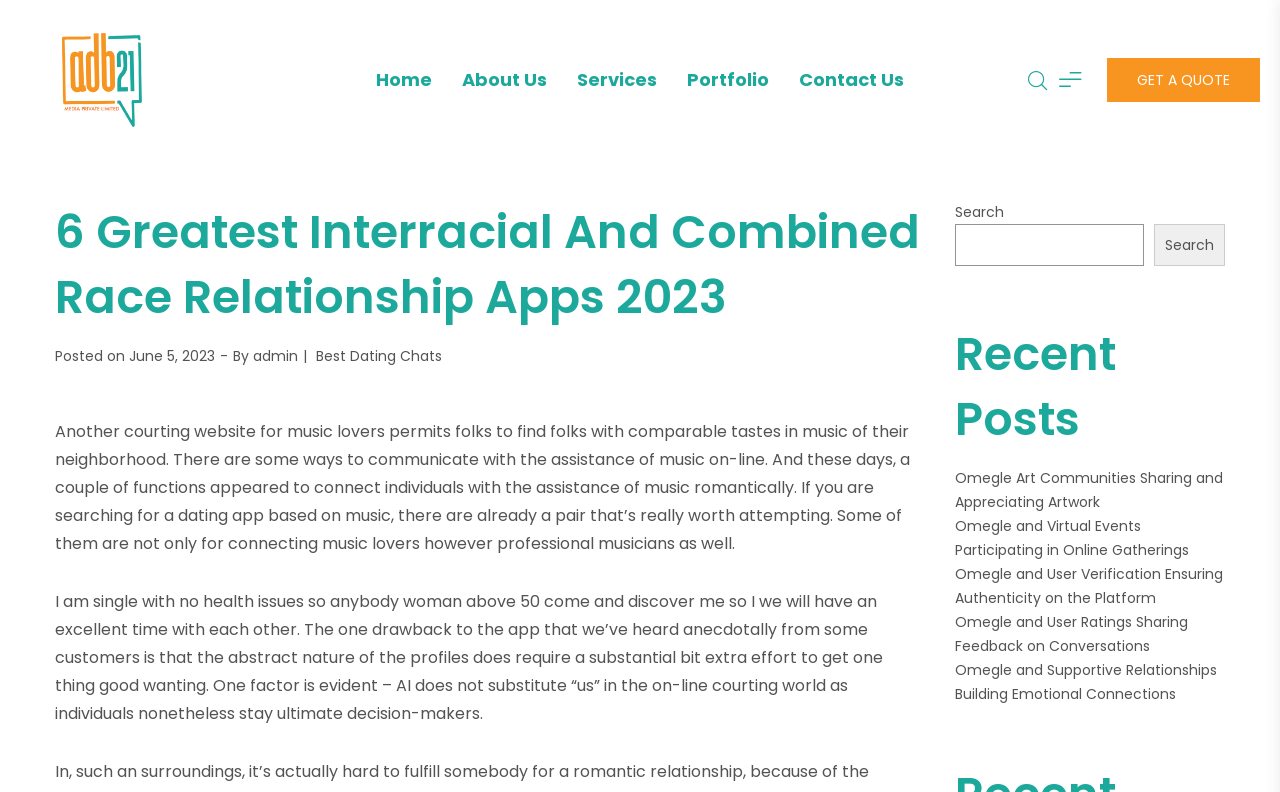Determine the bounding box coordinates for the HTML element mentioned in the following description: "Best Dating Chats". The coordinates should be a list of four floats ranging from 0 to 1, represented as [left, top, right, bottom].

[0.247, 0.437, 0.345, 0.463]